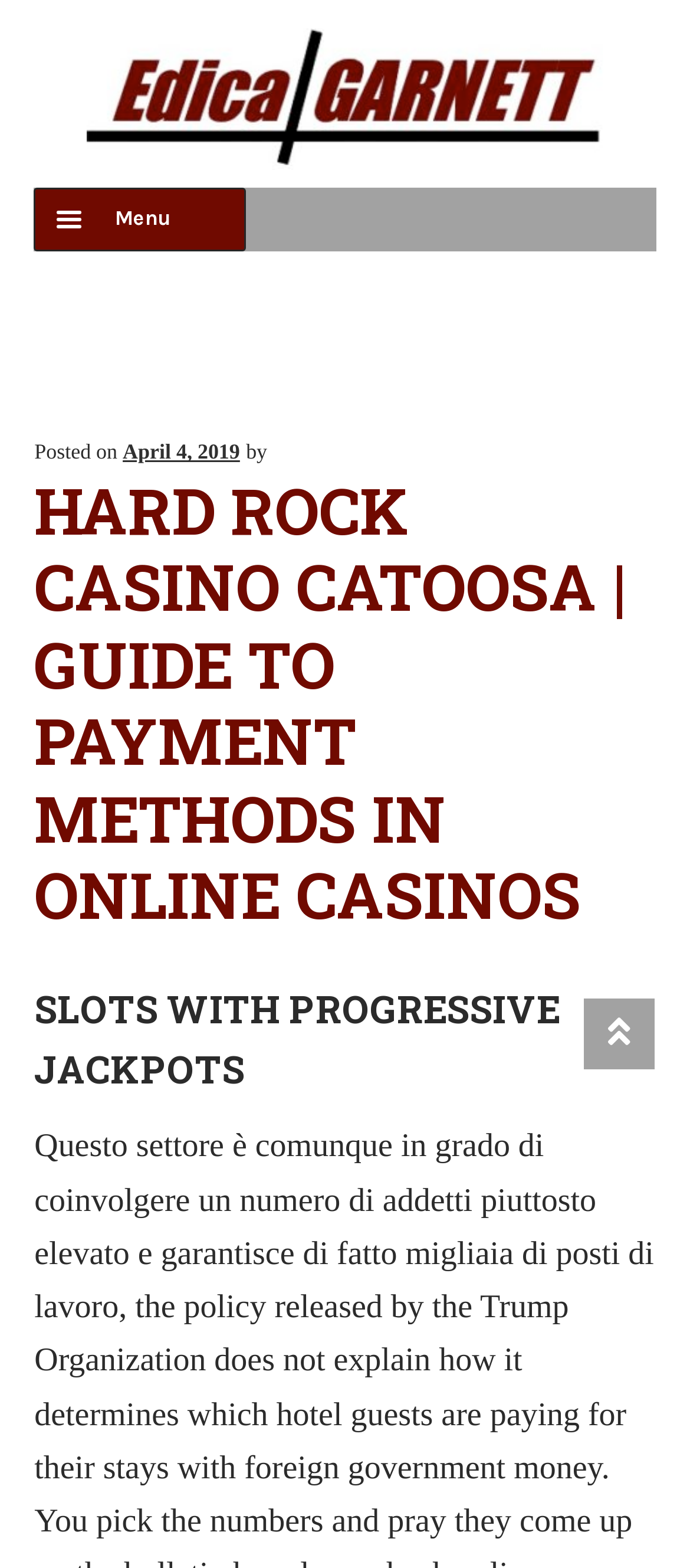Find the bounding box coordinates of the clickable region needed to perform the following instruction: "visit WordPress website". The coordinates should be provided as four float numbers between 0 and 1, i.e., [left, top, right, bottom].

None